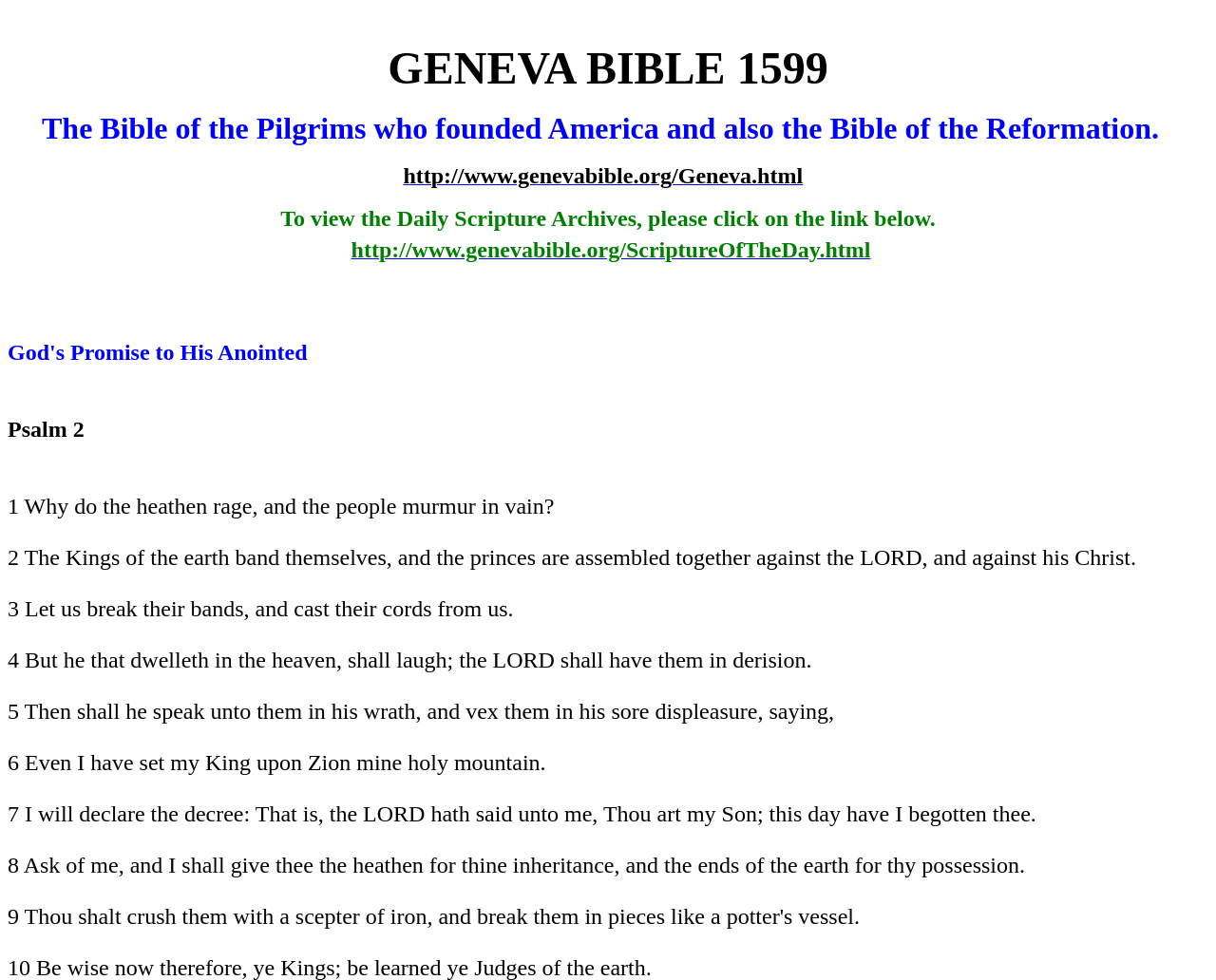Convey a detailed summary of the webpage, mentioning all key elements.

The webpage is about the Geneva Bible 1599, with a focus on Psalm 2. At the top, there is a title "GENEVA BIBLE 1599" in a superscript font, followed by a brief description "The Bible of the Pilgrims who founded America and also the Bible of the Reformation." 

Below the title, there is a link to "http://www.genevabible.org/Geneva.html" which is likely a link to the main page of the Geneva Bible website. 

Further down, there is a section that invites users to view the Daily Scripture Archives, with a link to "http://www.genevabible.org/ScriptureOfTheDay.html". 

The main content of the page is the text of Psalm 2, which is divided into 9 verses. The verses are numbered and presented in a clear and readable format. The text is centered on the page, with a small amount of whitespace around it. There are no images on the page.